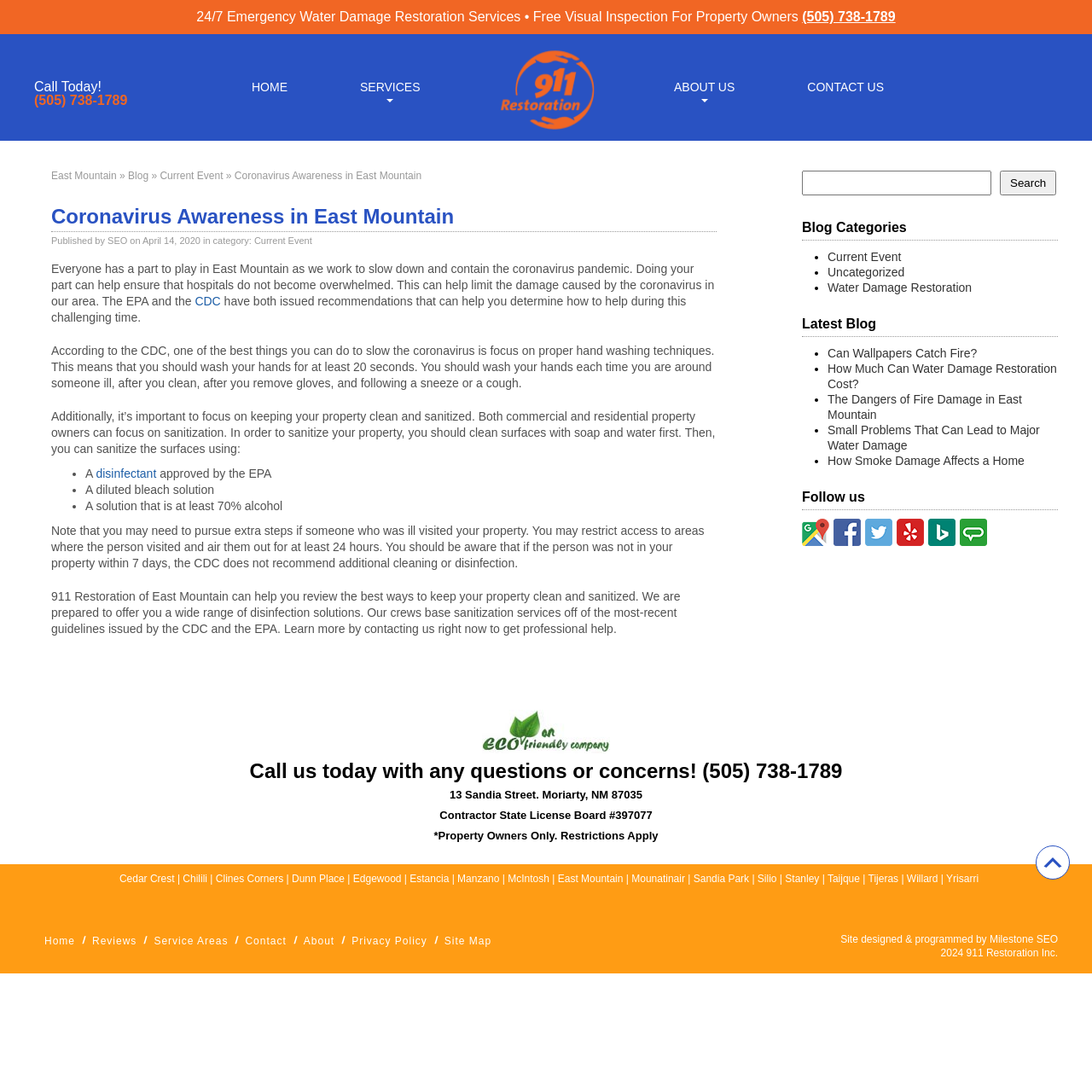Please locate the bounding box coordinates for the element that should be clicked to achieve the following instruction: "Search for a topic". Ensure the coordinates are given as four float numbers between 0 and 1, i.e., [left, top, right, bottom].

[0.734, 0.156, 0.908, 0.179]